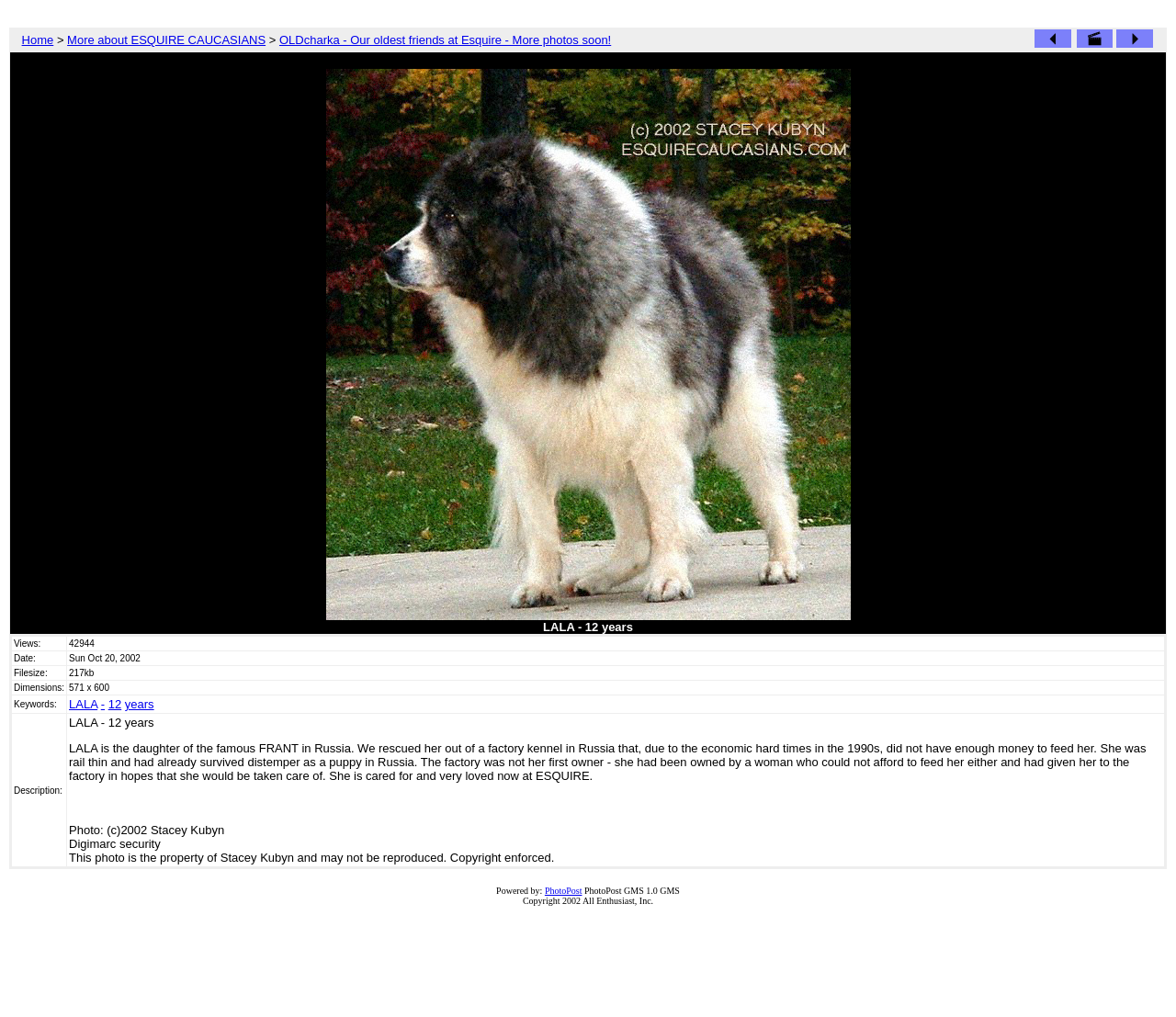Locate the bounding box coordinates of the area to click to fulfill this instruction: "Check the 'CERTIFICATIONS' section". The bounding box should be presented as four float numbers between 0 and 1, in the order [left, top, right, bottom].

None